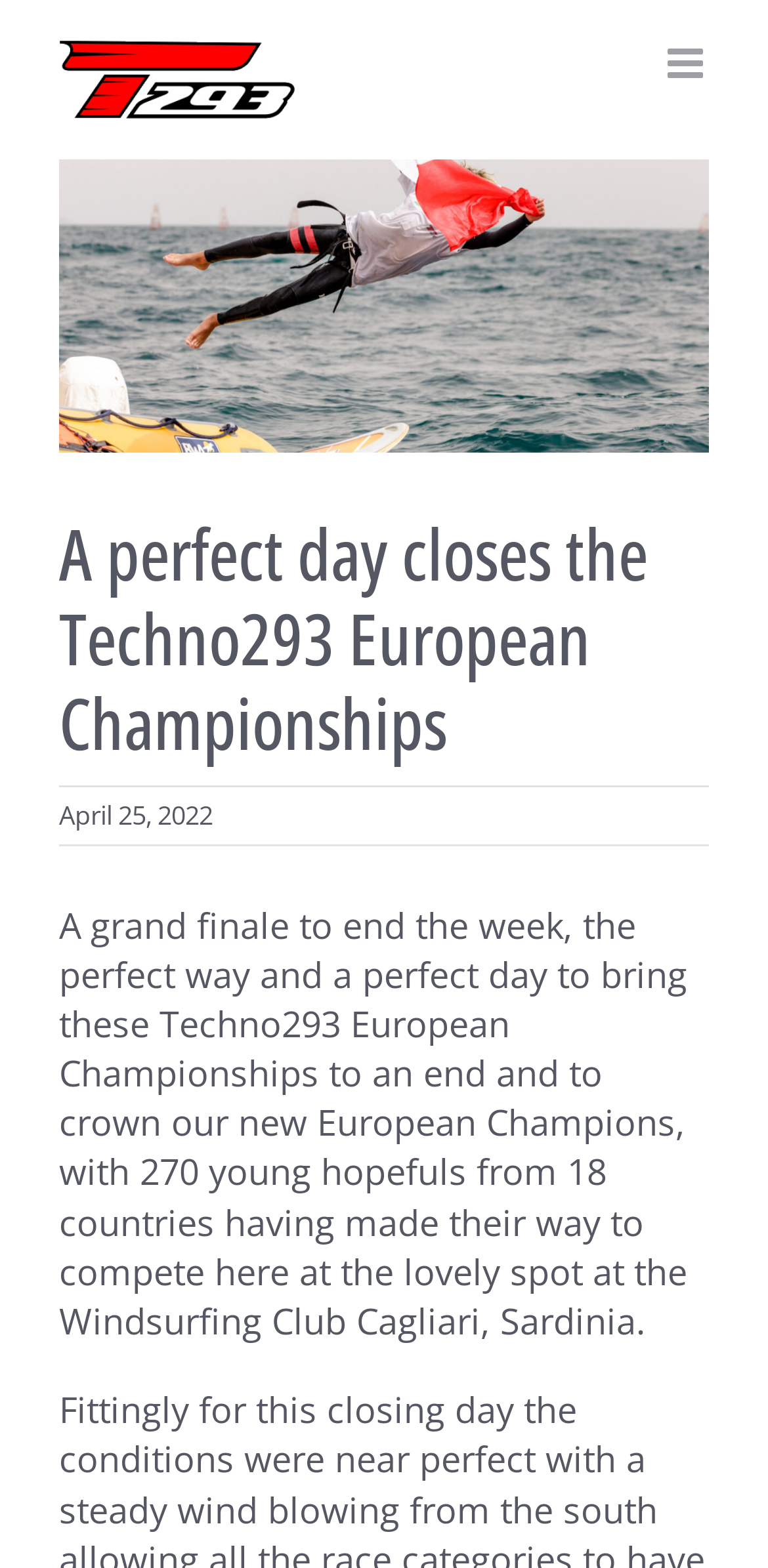What is the logo on the top left?
Answer briefly with a single word or phrase based on the image.

Techno 293 Logo